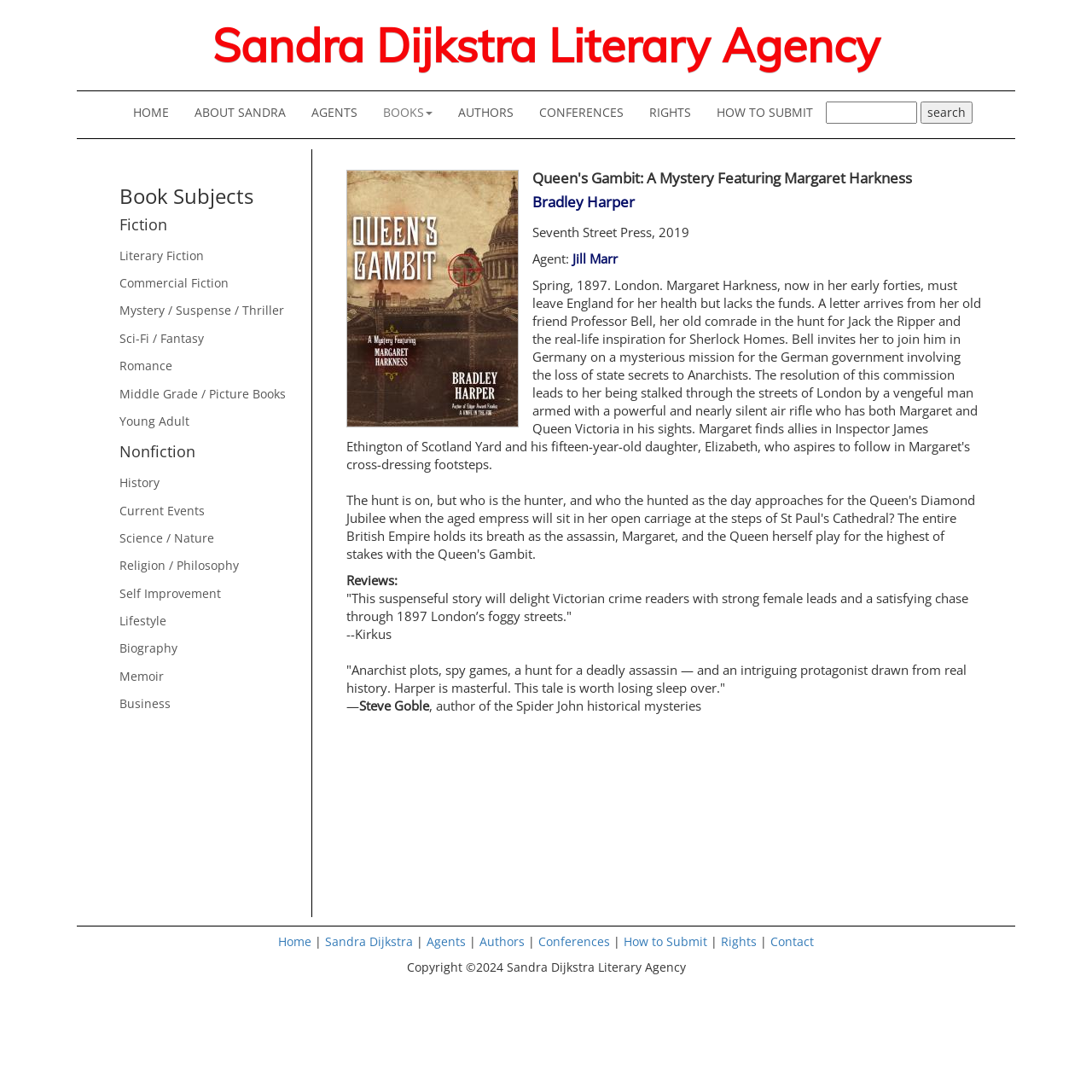Please identify the bounding box coordinates of where to click in order to follow the instruction: "Click the HOME link".

[0.11, 0.084, 0.166, 0.123]